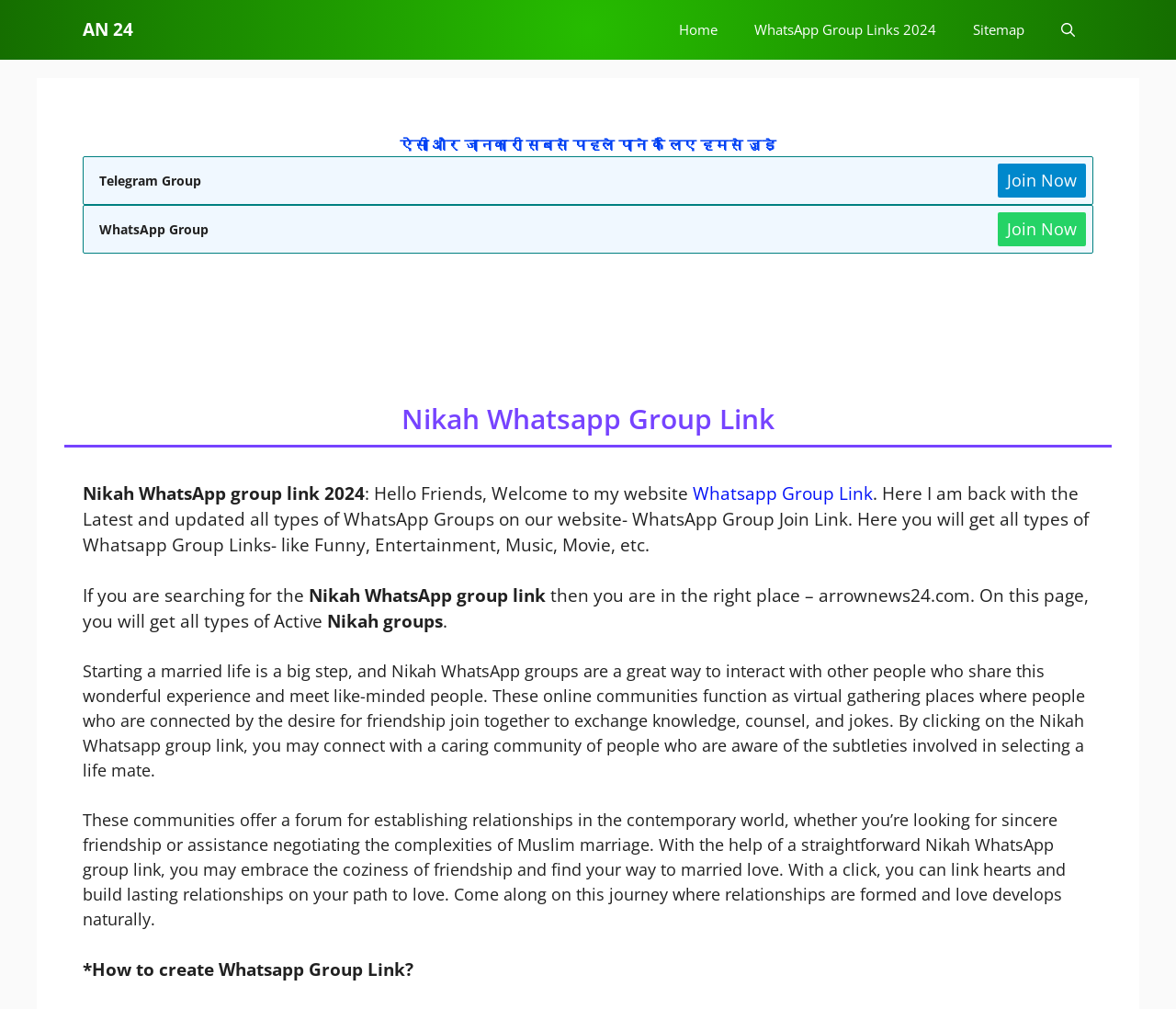Extract the bounding box of the UI element described as: "AN 24".

[0.07, 0.0, 0.113, 0.059]